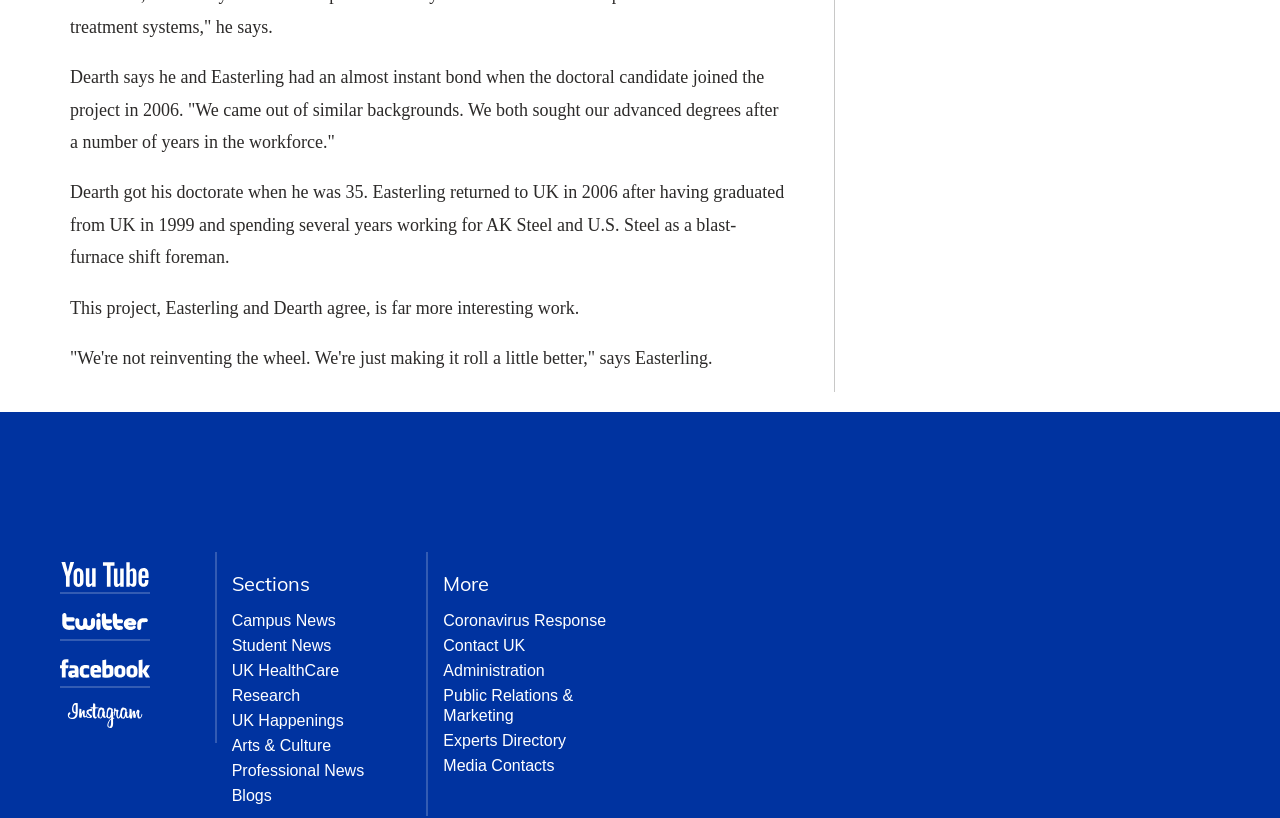Please identify the bounding box coordinates of where to click in order to follow the instruction: "Click on 'Coronavirus Response'".

[0.346, 0.749, 0.473, 0.769]